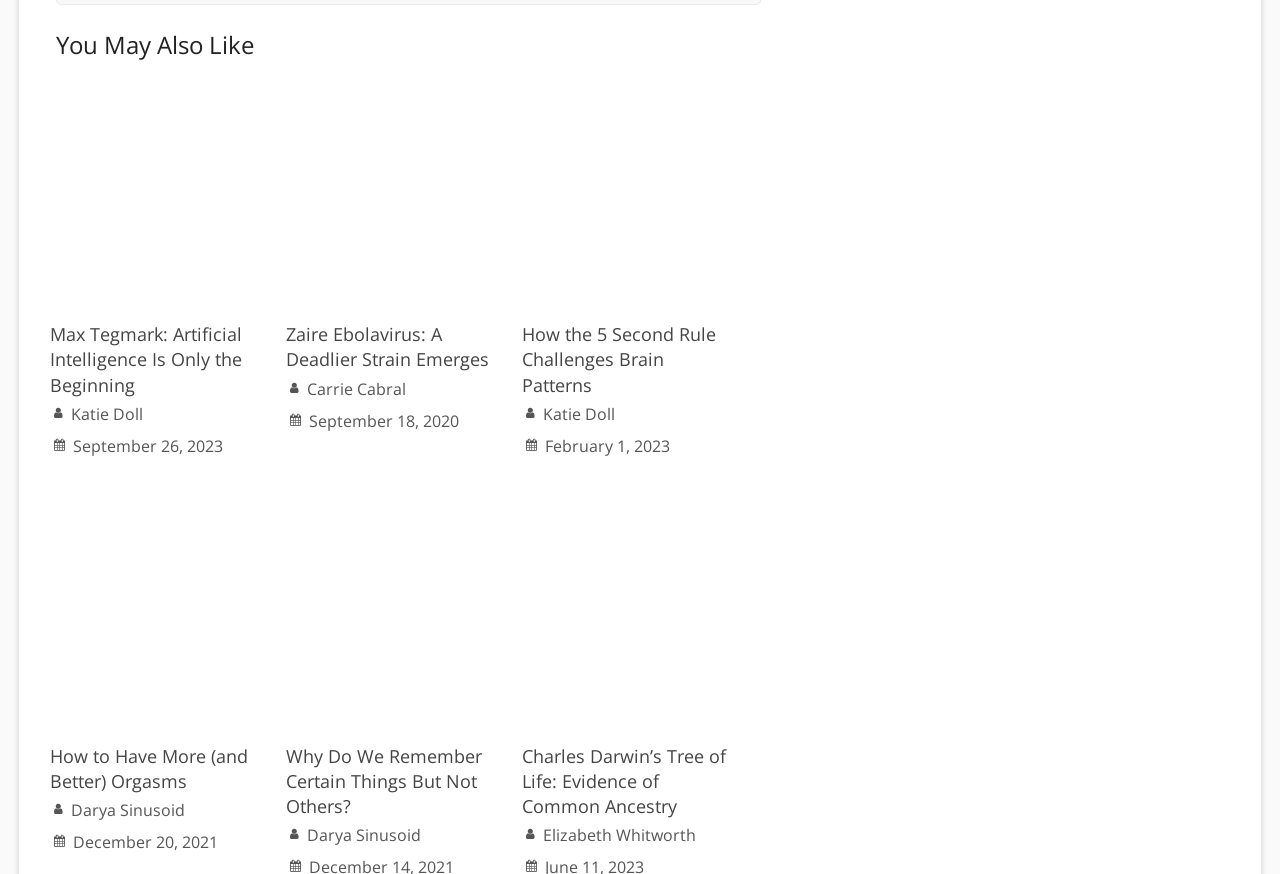Identify the bounding box coordinates for the element that needs to be clicked to fulfill this instruction: "Click on the article 'Max Tegmark: Artificial Intelligence Is Only the Beginning'". Provide the coordinates in the format of four float numbers between 0 and 1: [left, top, right, bottom].

[0.039, 0.102, 0.206, 0.127]